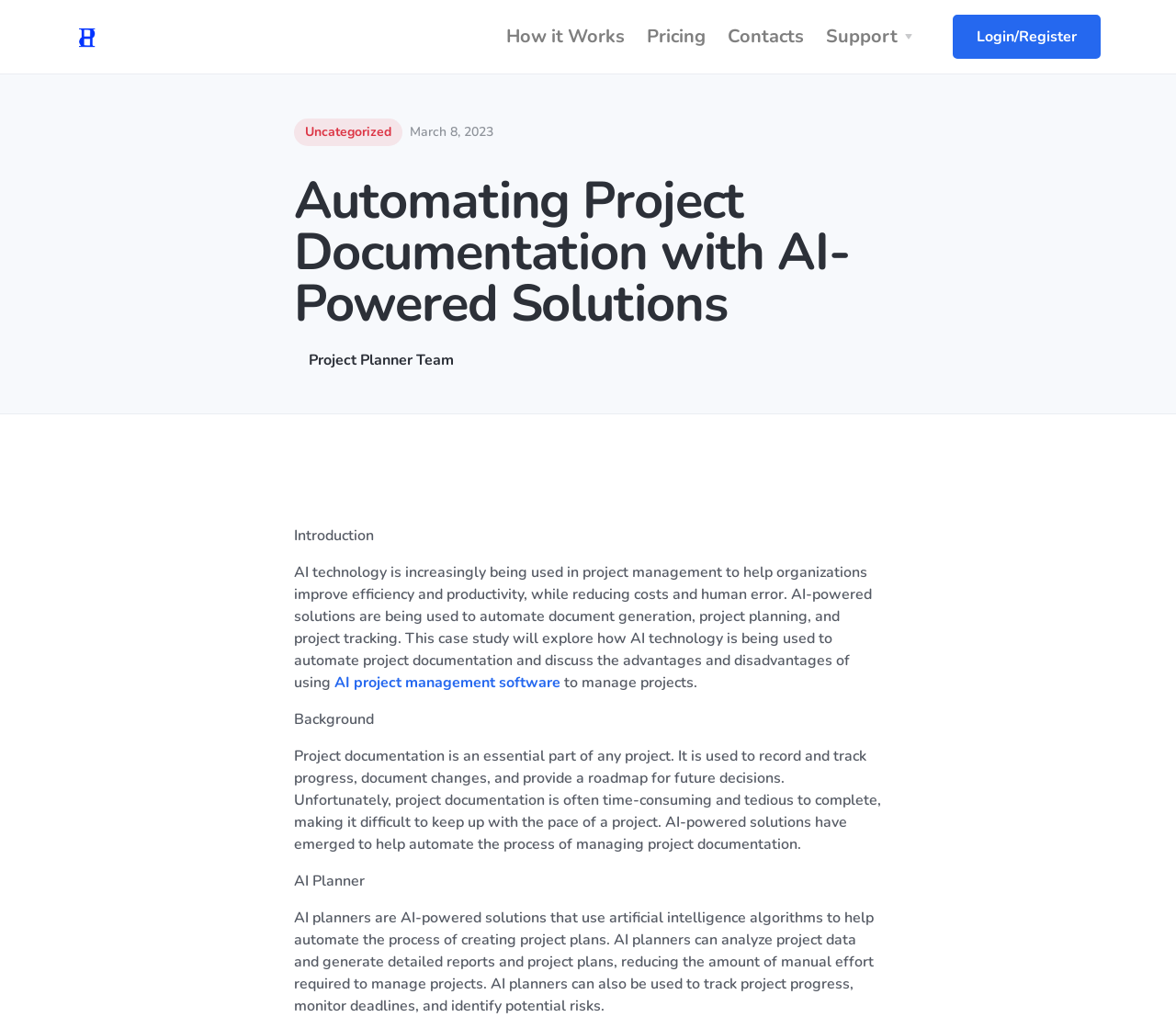What is the date mentioned on the webpage?
Based on the image, please offer an in-depth response to the question.

The date mentioned on the webpage is 'March 8, 2023' which can be found in the middle section of the webpage, indicated by the StaticText element with the text 'March 8, 2023'.